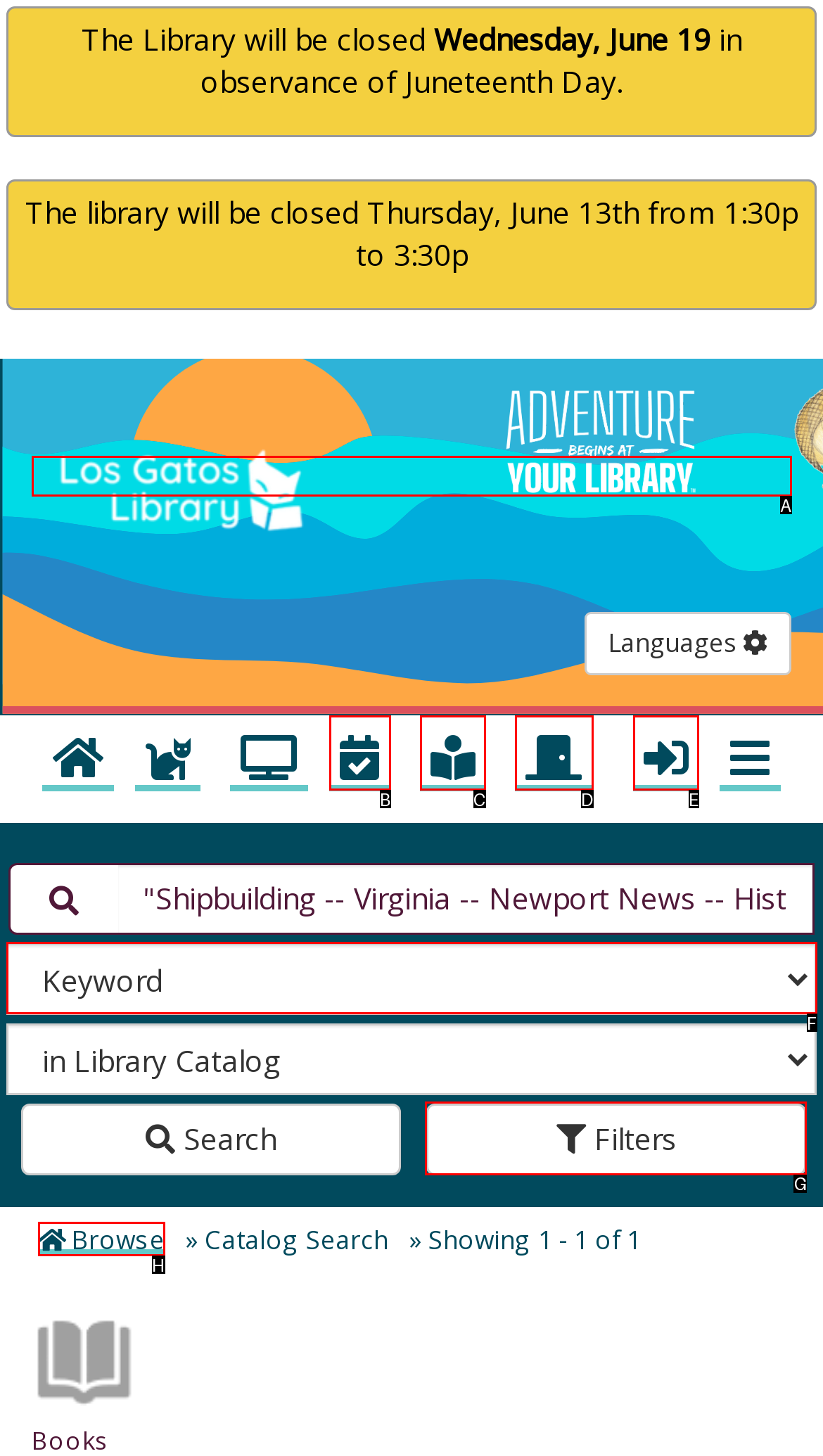Determine the appropriate lettered choice for the task: Filter results. Reply with the correct letter.

G